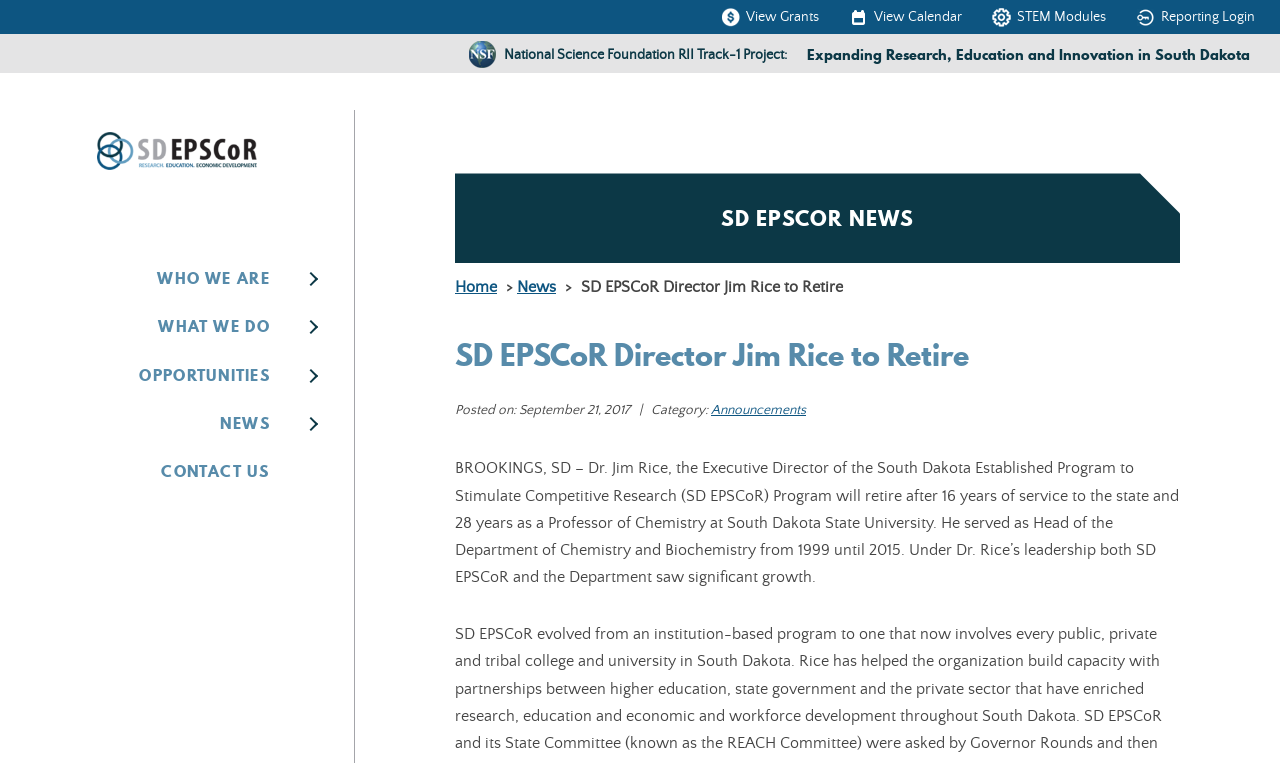Answer the following inquiry with a single word or phrase:
What is the category of the news article?

Announcements